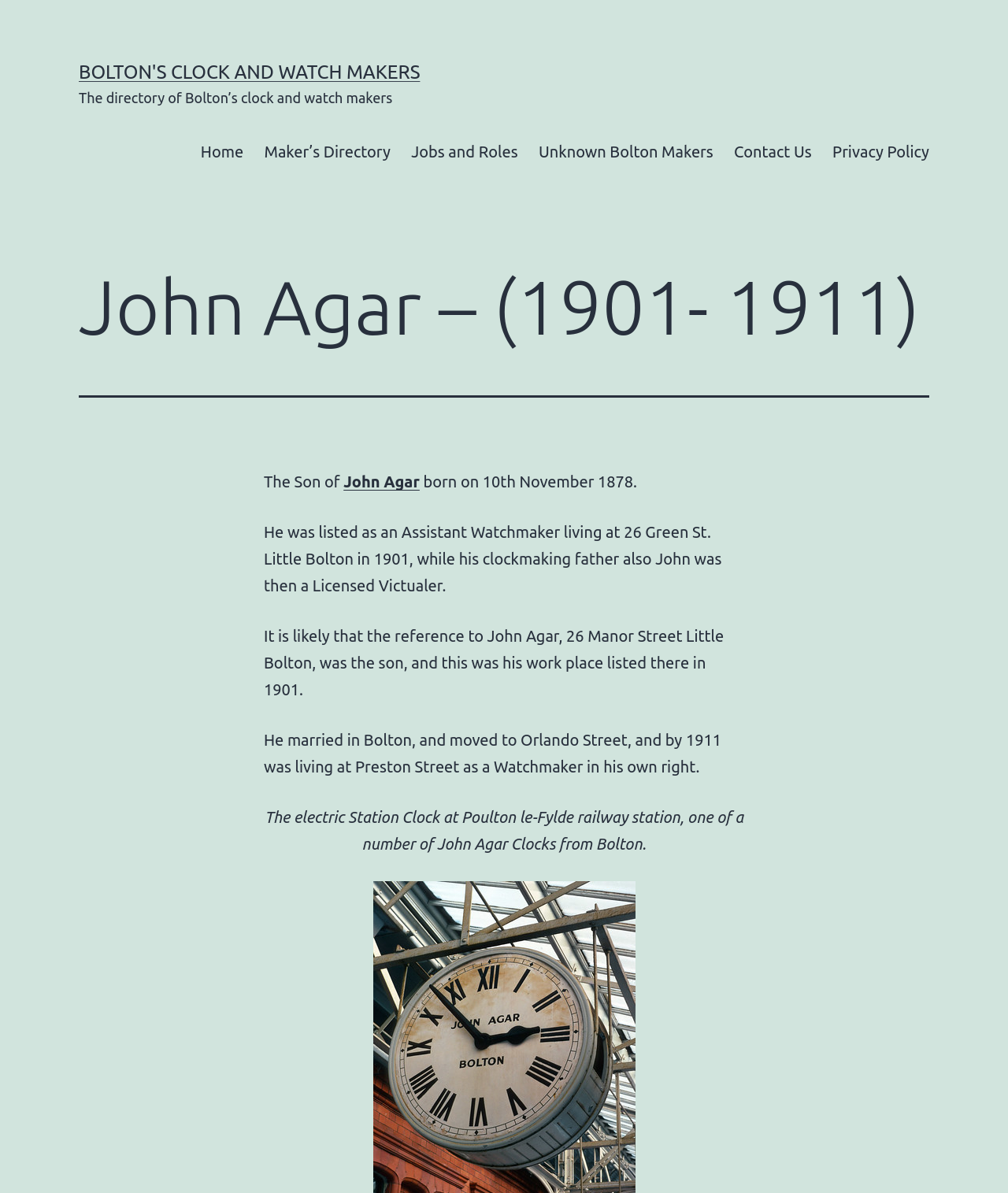Identify the title of the webpage and provide its text content.

John Agar – (1901- 1911)